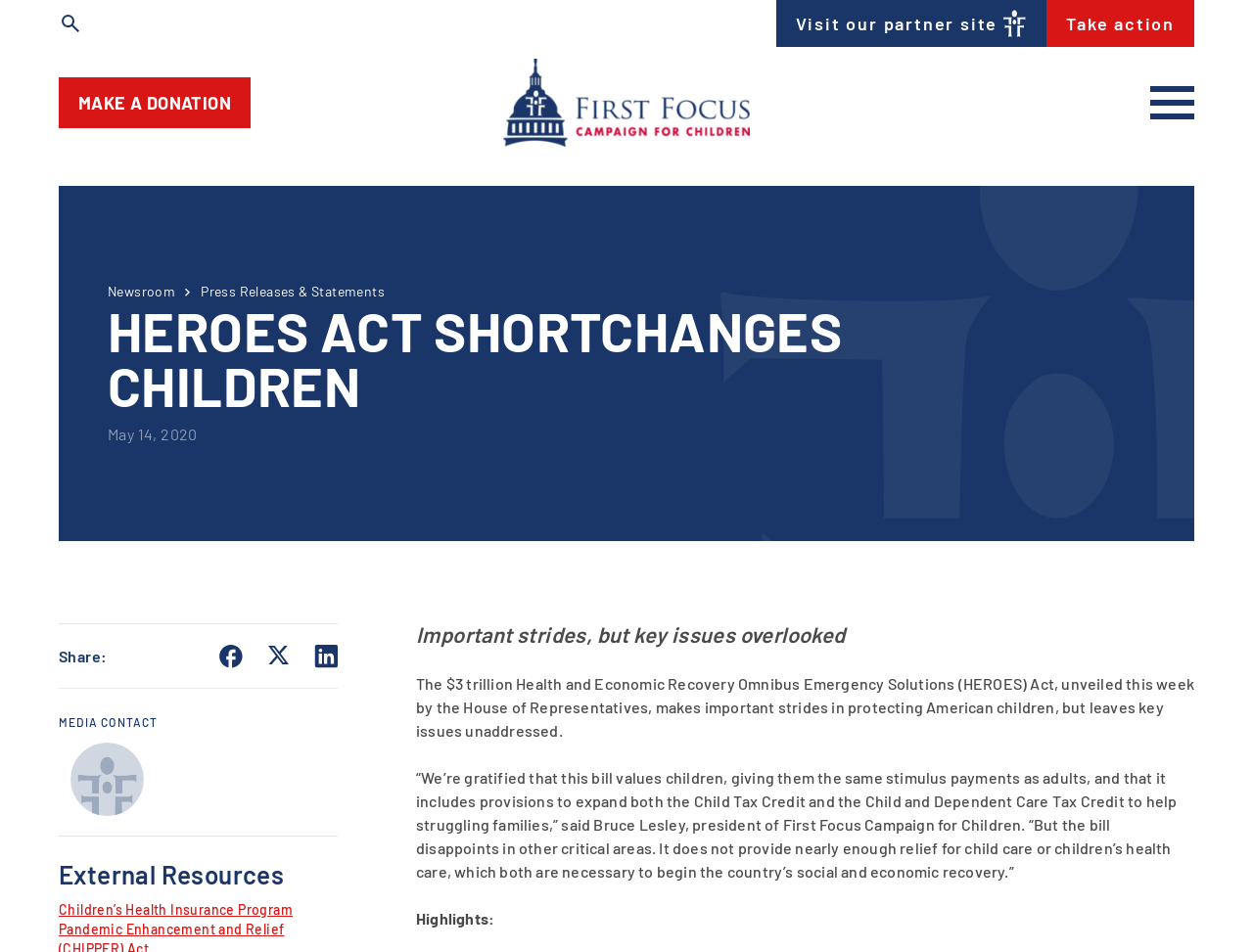Determine the bounding box coordinates for the region that must be clicked to execute the following instruction: "Search for something".

[0.047, 0.012, 0.217, 0.037]